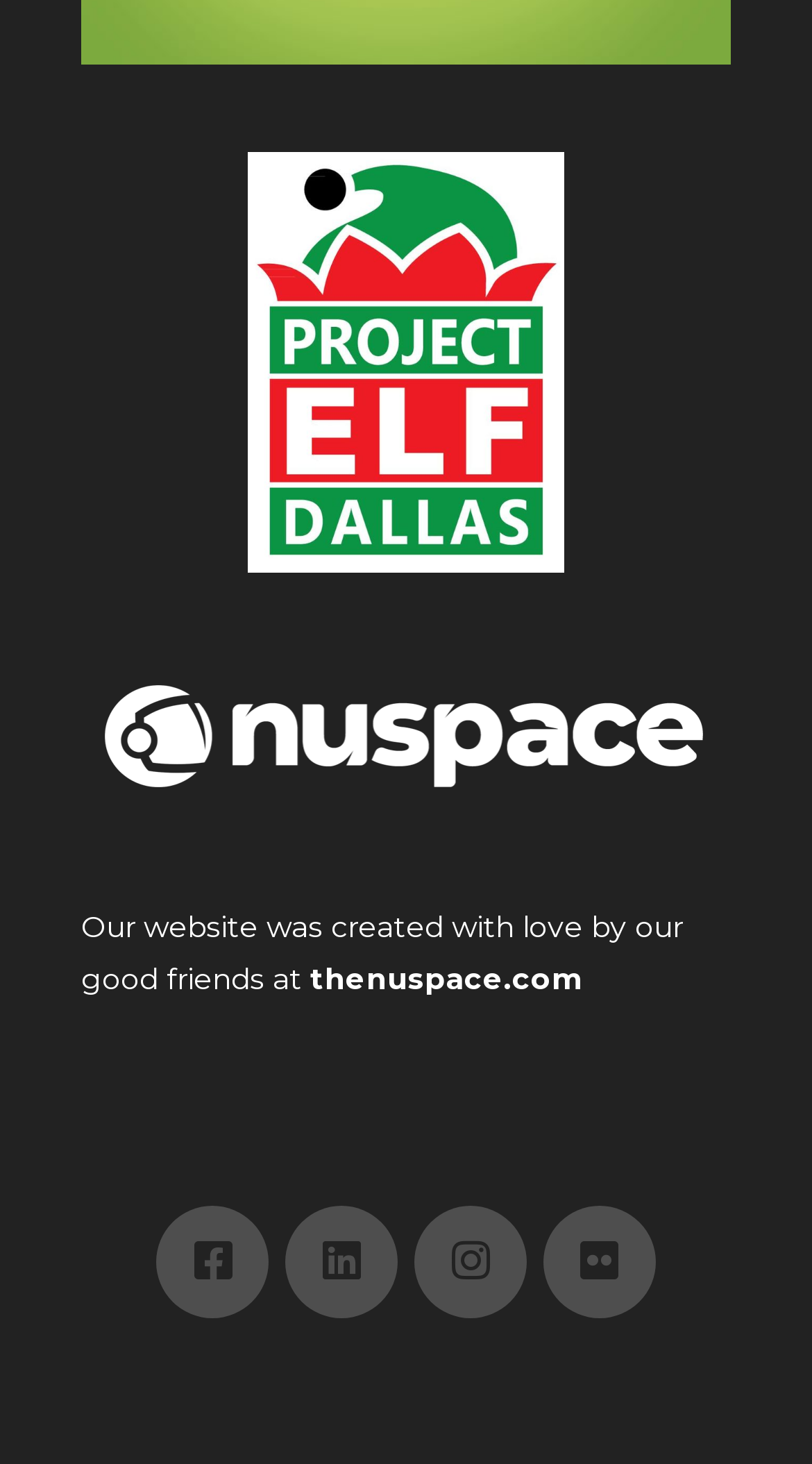How many figure elements are on the page?
Provide a one-word or short-phrase answer based on the image.

2